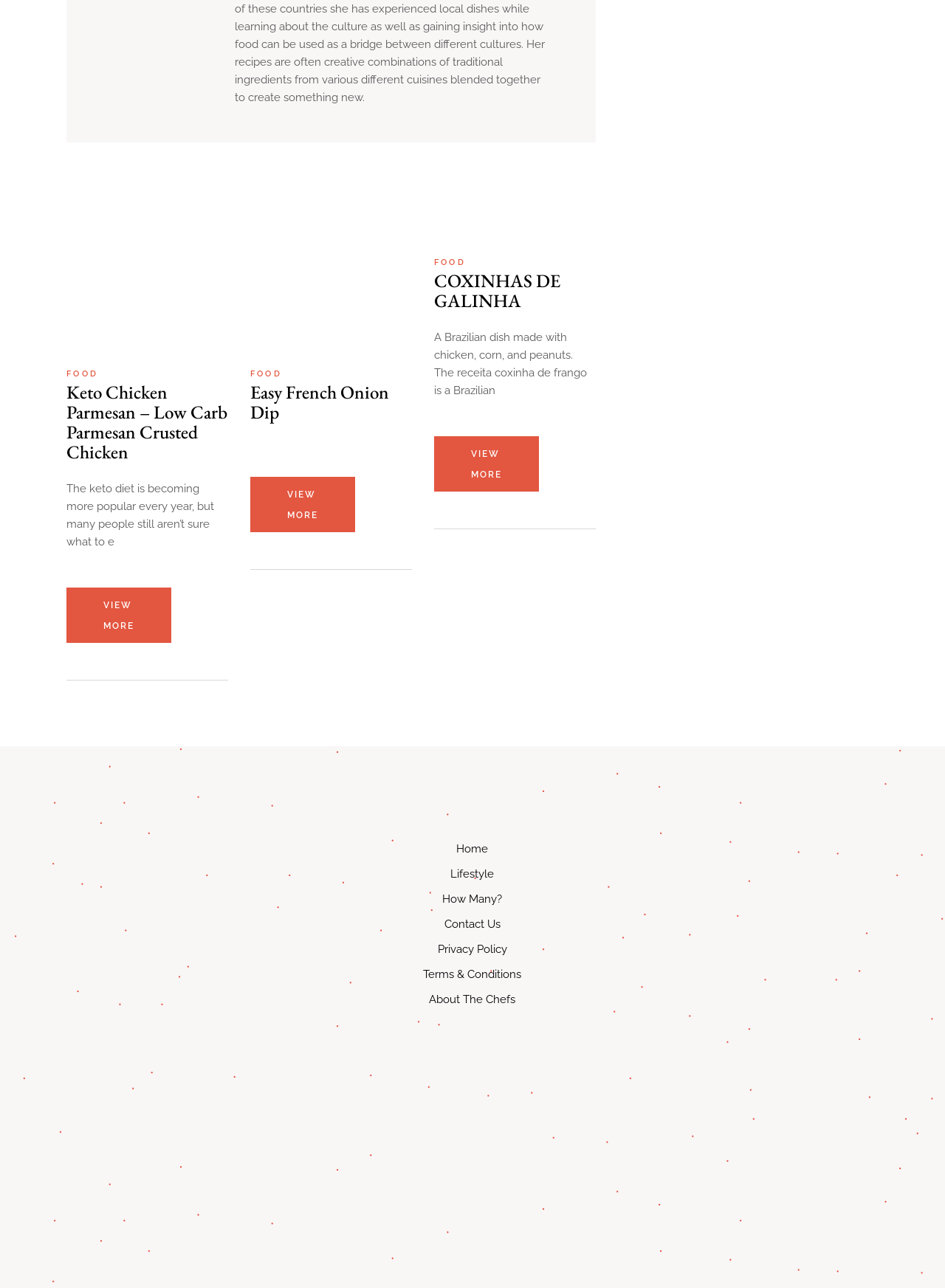Determine the bounding box coordinates for the area you should click to complete the following instruction: "visit About The Chefs page".

[0.454, 0.771, 0.546, 0.781]